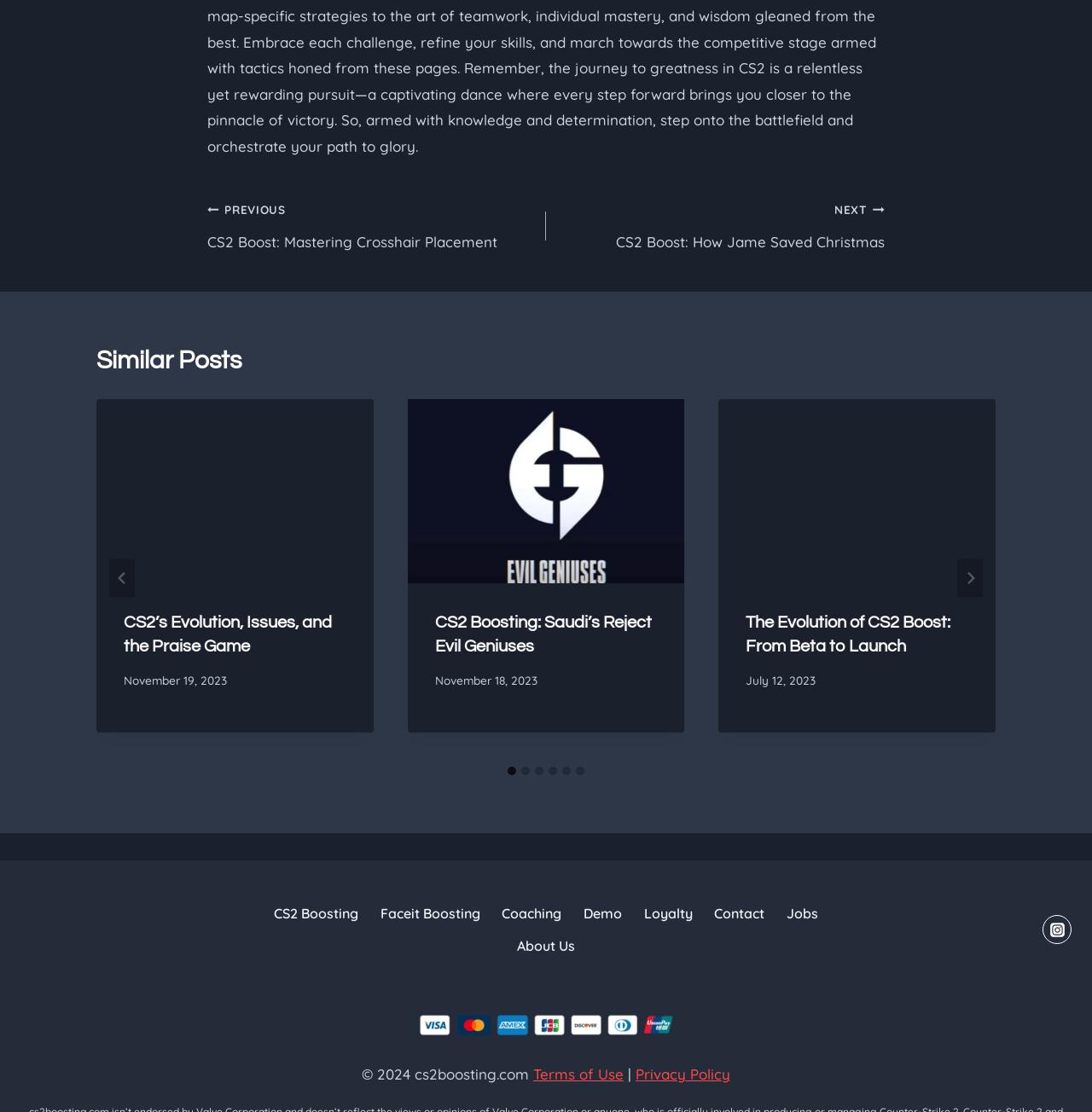Find the bounding box coordinates of the element to click in order to complete the given instruction: "Go to the CS2 Boosting page."

[0.241, 0.807, 0.338, 0.836]